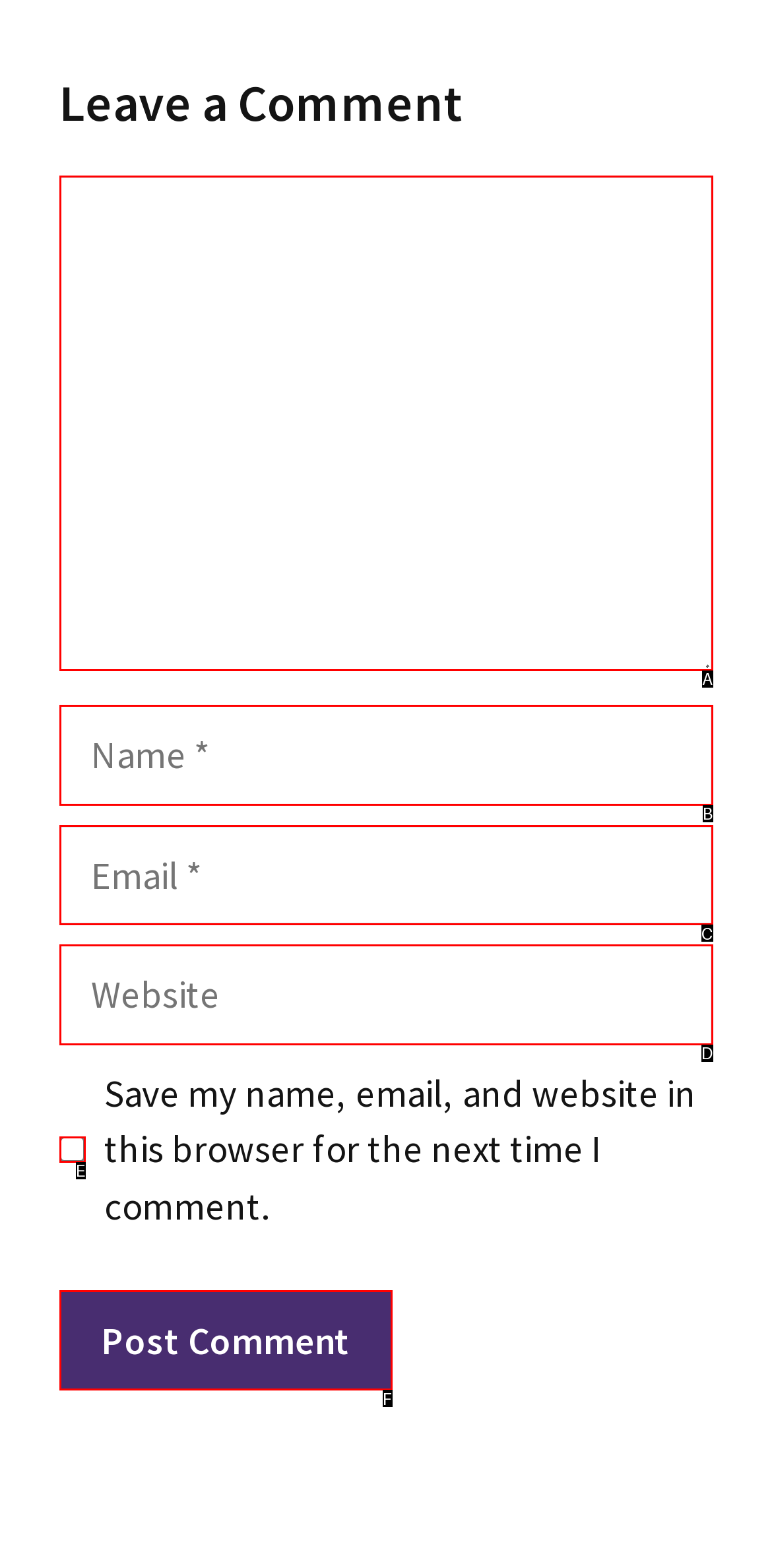Based on the description: parent_node: Comment name="url" placeholder="Website"
Select the letter of the corresponding UI element from the choices provided.

D